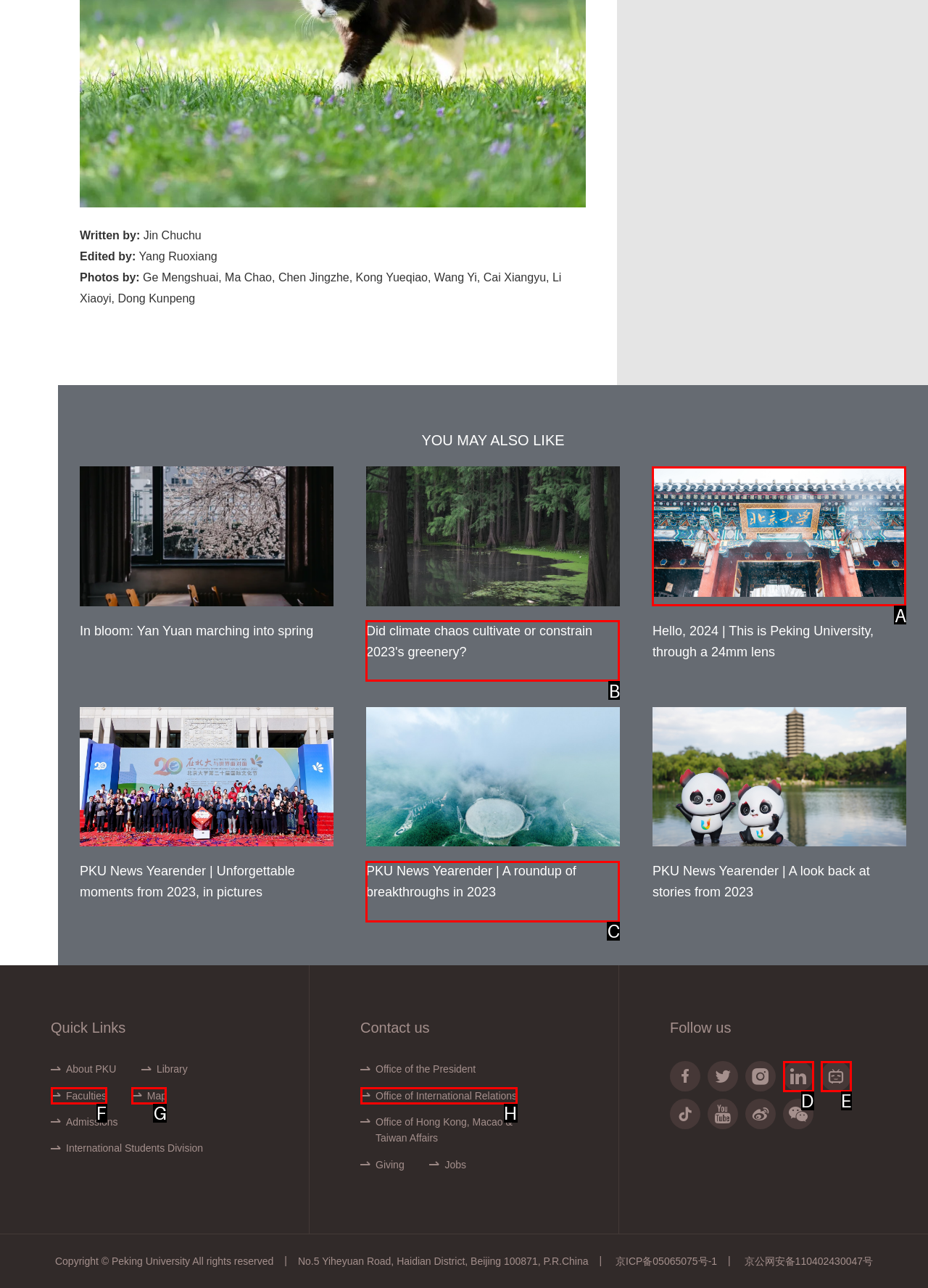Find the HTML element that matches the description: Office of International Relations. Answer using the letter of the best match from the available choices.

H